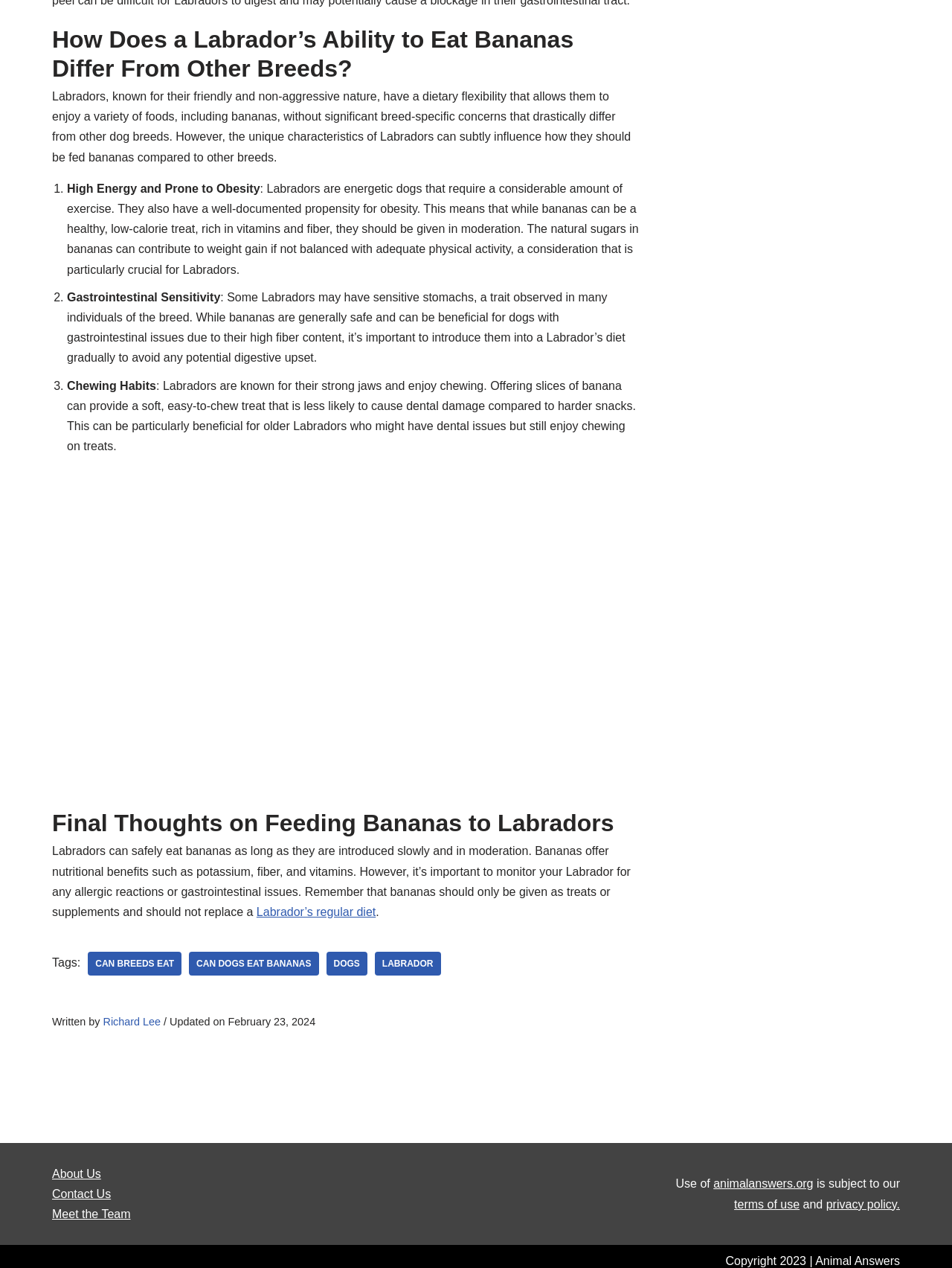Specify the bounding box coordinates of the element's area that should be clicked to execute the given instruction: "Read more about Labradors". The coordinates should be four float numbers between 0 and 1, i.e., [left, top, right, bottom].

[0.394, 0.751, 0.463, 0.77]